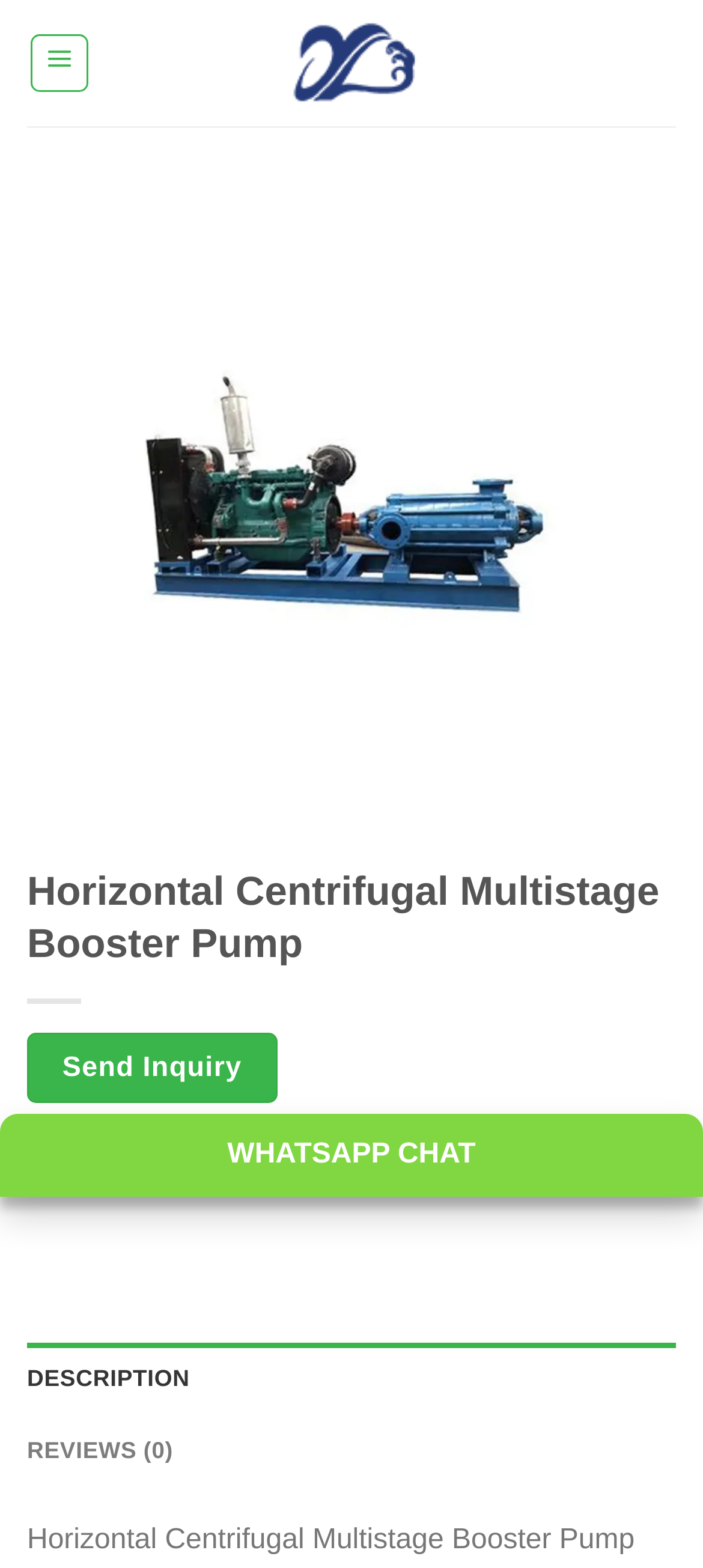Can you specify the bounding box coordinates for the region that should be clicked to fulfill this instruction: "View the product description".

[0.038, 0.856, 0.962, 0.903]